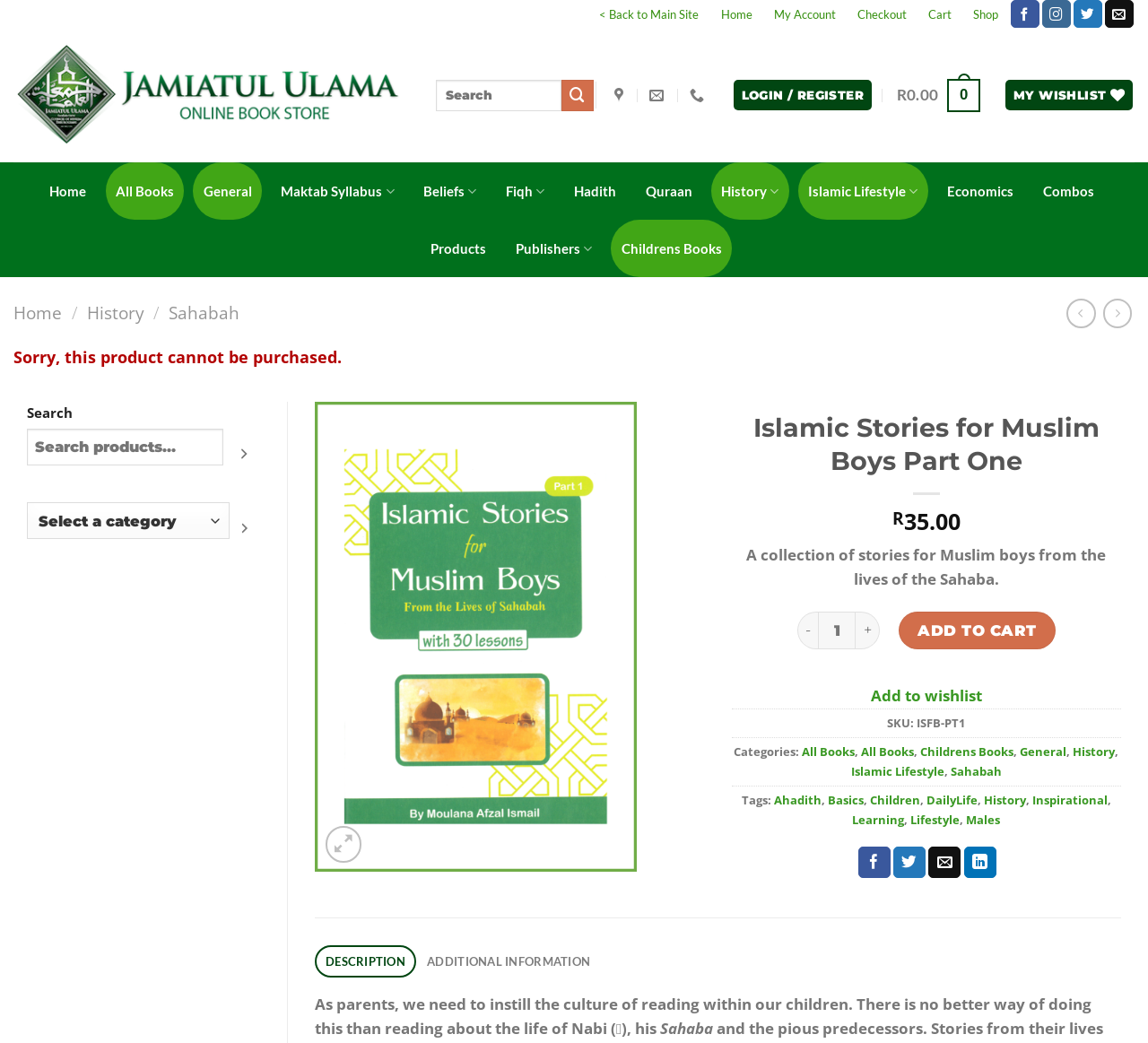Identify the bounding box for the described UI element: "< Back to Main Site".

[0.513, 0.001, 0.618, 0.026]